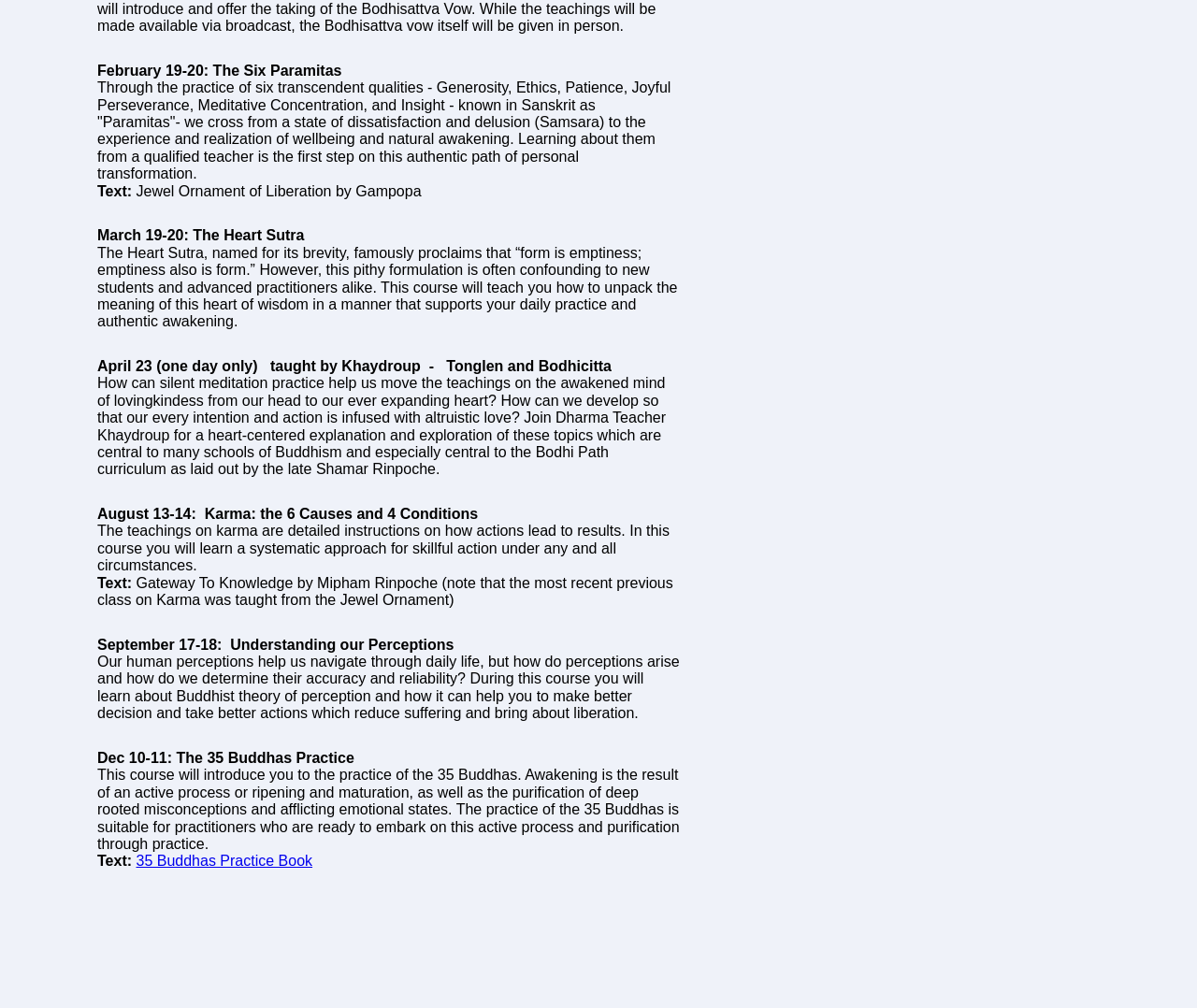Identify the bounding box coordinates for the UI element described as: "35 Buddhas Practice Book". The coordinates should be provided as four floats between 0 and 1: [left, top, right, bottom].

[0.114, 0.846, 0.261, 0.862]